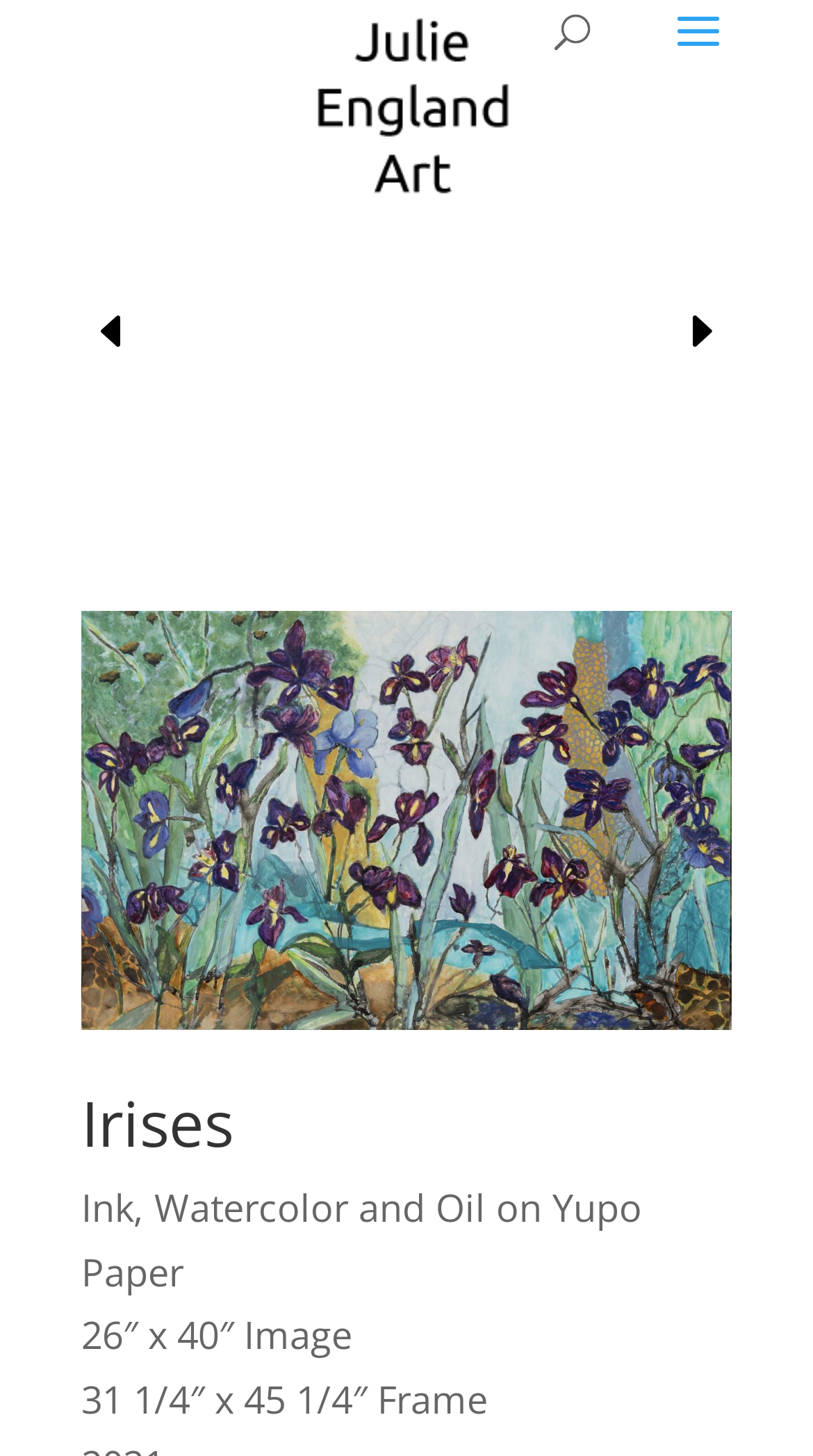Examine the image and give a thorough answer to the following question:
What type of art is featured?

The type of art featured is obtained from the heading 'Irises' on the webpage, which suggests that the webpage is showcasing art related to irises.